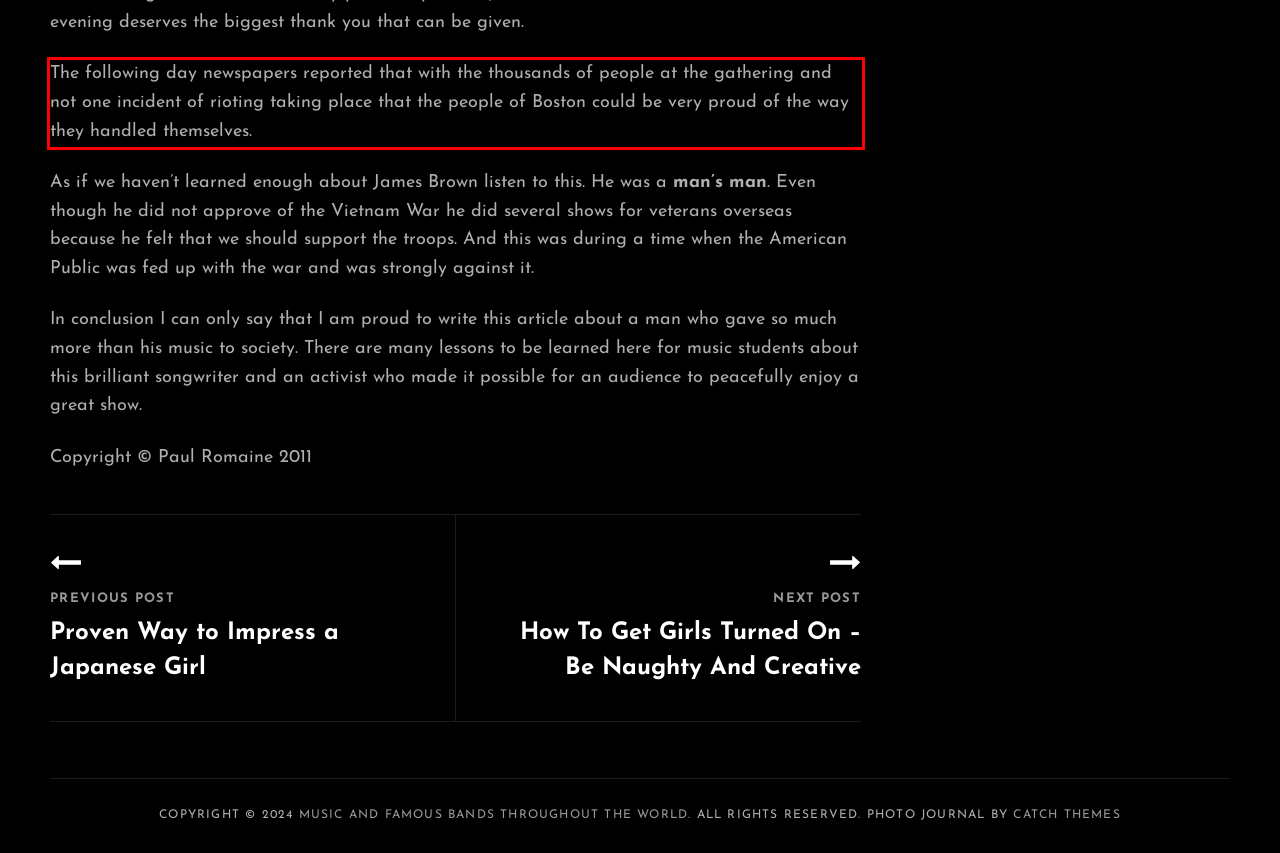Observe the screenshot of the webpage, locate the red bounding box, and extract the text content within it.

The following day newspapers reported that with the thousands of people at the gathering and not one incident of rioting taking place that the people of Boston could be very proud of the way they handled themselves.